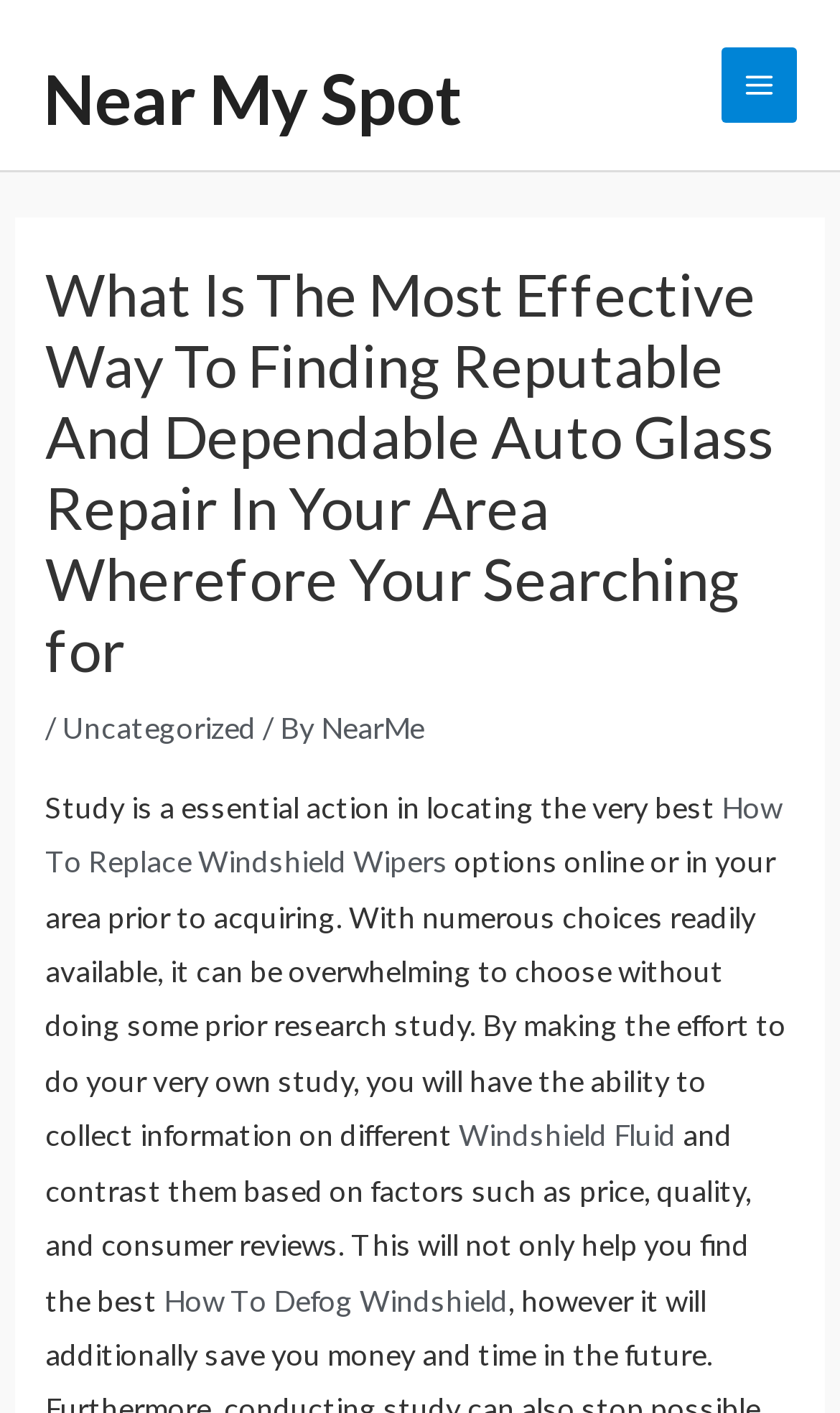Based on the image, give a detailed response to the question: What is related to windshield wipers on this webpage?

The webpage mentions 'How To Replace Windshield Wipers' as a related topic to auto glass repair services. This suggests that replacing windshield wipers is a relevant task or consideration when it comes to auto glass repair.